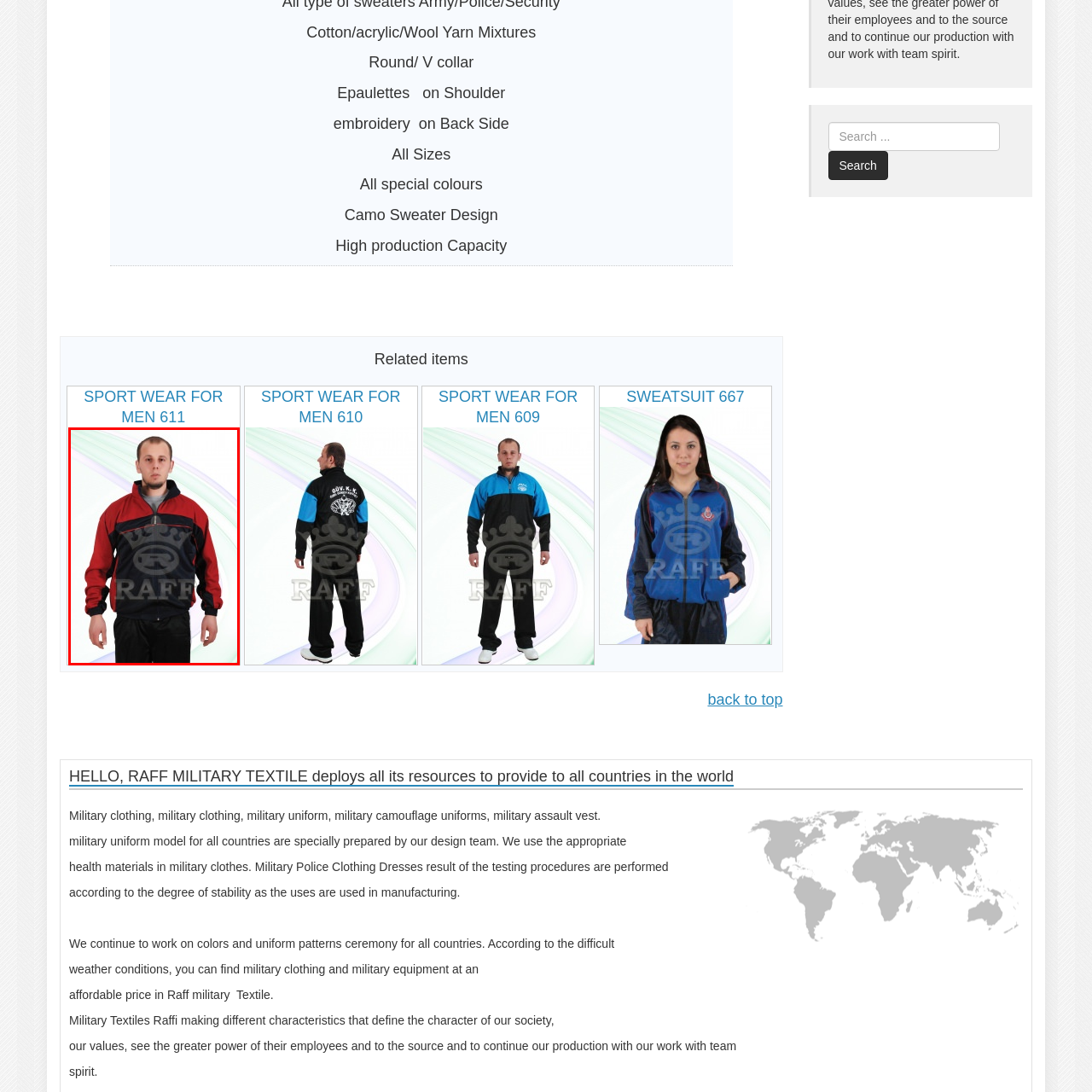Carefully describe the image located within the red boundary.

The image features a model wearing a sporty jacket designed for men, known as "SPORT WEAR FOR MEN 611." This stylish garment exhibits a color combination of red and navy, showcasing a modern, athletic look. The jacket is zipped up and features a high collar, highlighting both functionality and style. The branding "RAFF" is prominently displayed across the chest, adding a touch of identity to the outfit. The model stands confidently against a subtle, pastel-colored background that enhances the visual appeal of the outfit, making it an excellent choice for casual wear or sporting activities. This design is part of a broader collection that emphasizes comfort and practicality for active individuals.